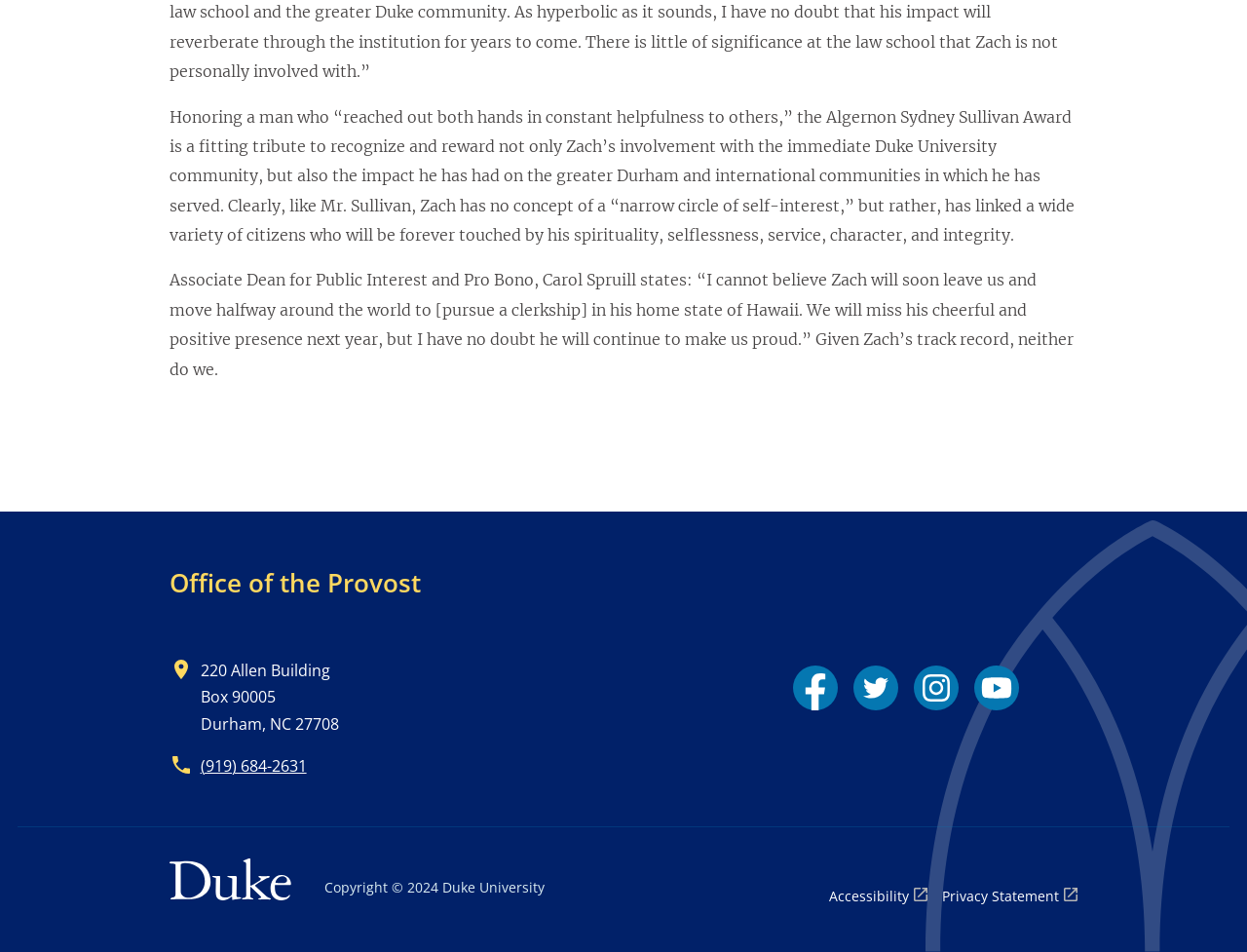Use a single word or phrase to answer the question:
What is the phone number of the Office of the Provost?

(919) 684-2631